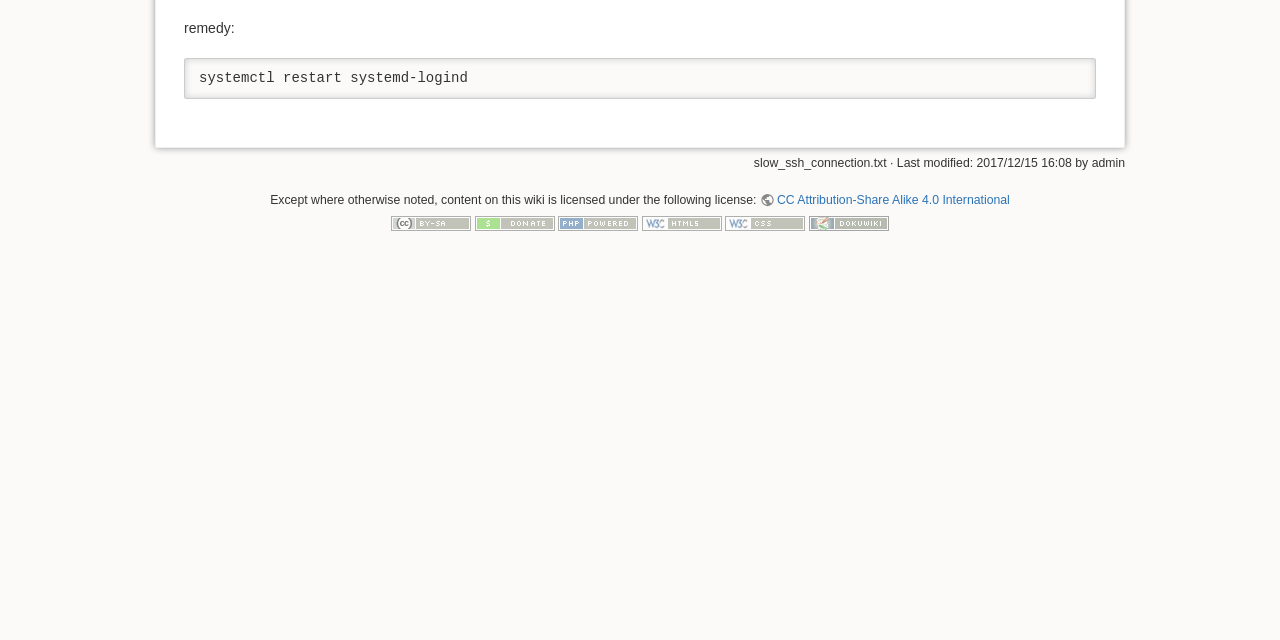Can you find the bounding box coordinates for the UI element given this description: "title="Valid CSS""? Provide the coordinates as four float numbers between 0 and 1: [left, top, right, bottom].

[0.566, 0.337, 0.629, 0.359]